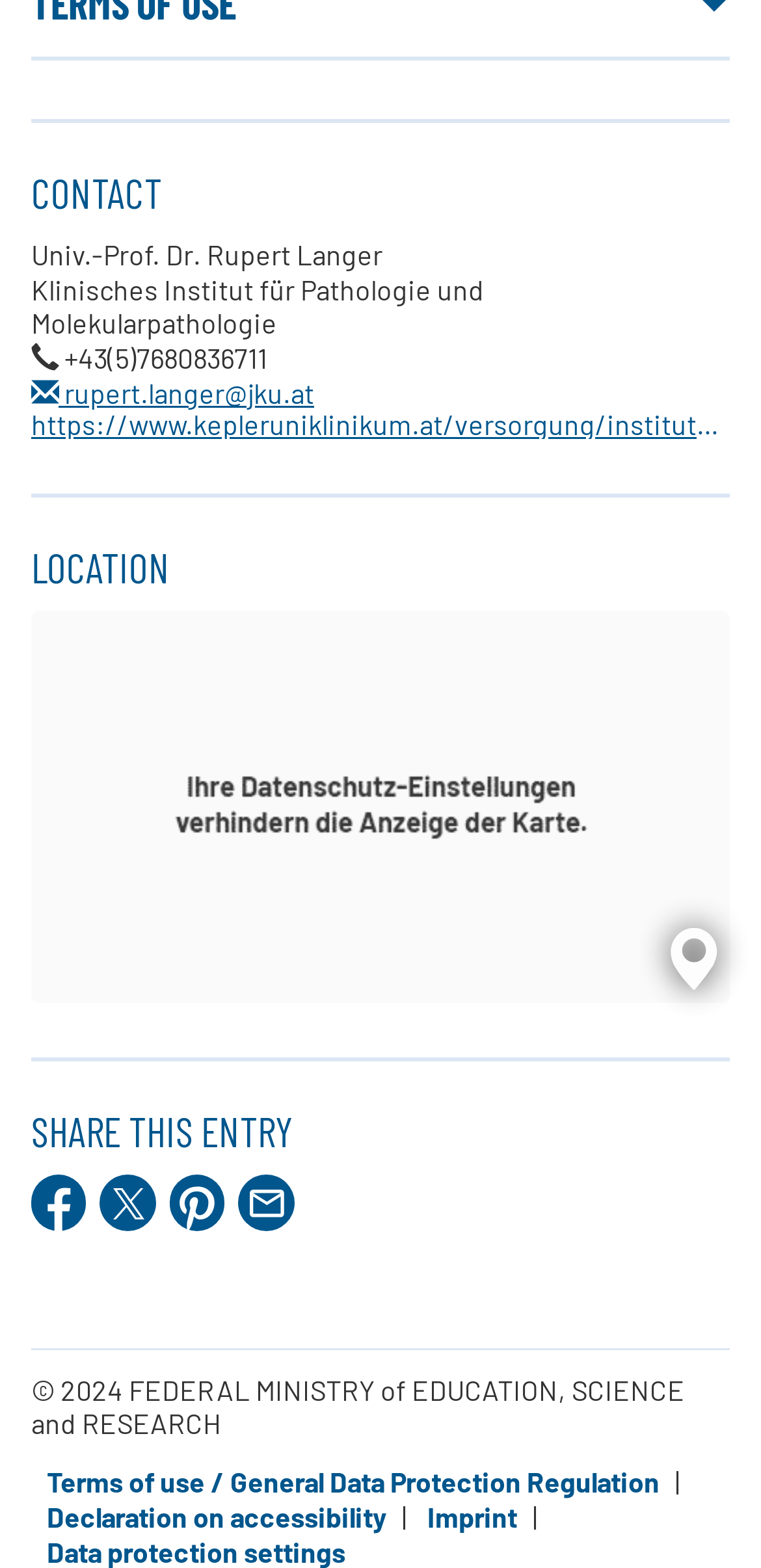Indicate the bounding box coordinates of the element that must be clicked to execute the instruction: "View location on map". The coordinates should be given as four float numbers between 0 and 1, i.e., [left, top, right, bottom].

[0.041, 0.389, 0.959, 0.64]